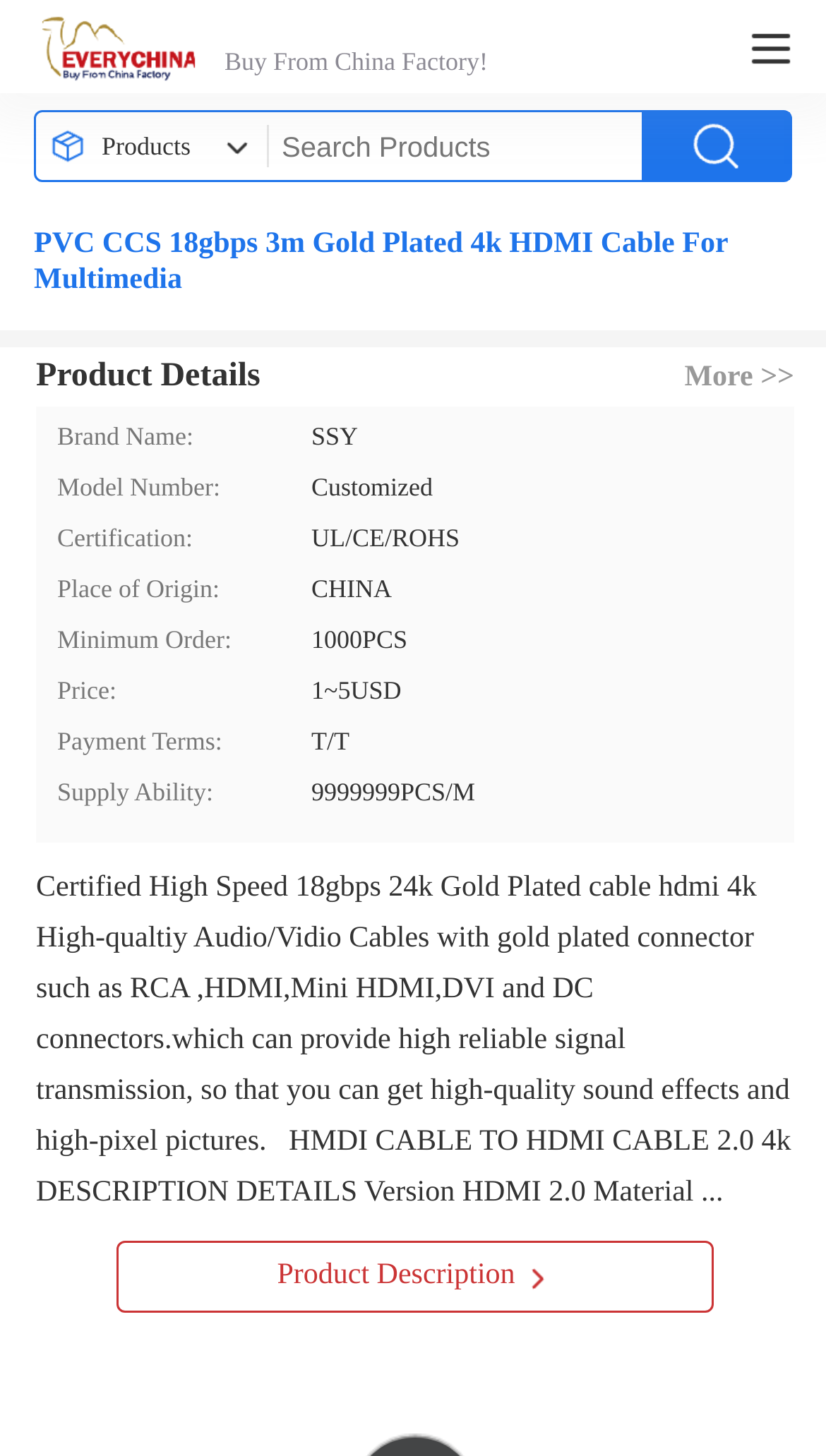Please find the bounding box coordinates in the format (top-left x, top-left y, bottom-right x, bottom-right y) for the given element description. Ensure the coordinates are floating point numbers between 0 and 1. Description: parent_node: Buy From China Factory!

[0.882, 0.01, 0.959, 0.054]